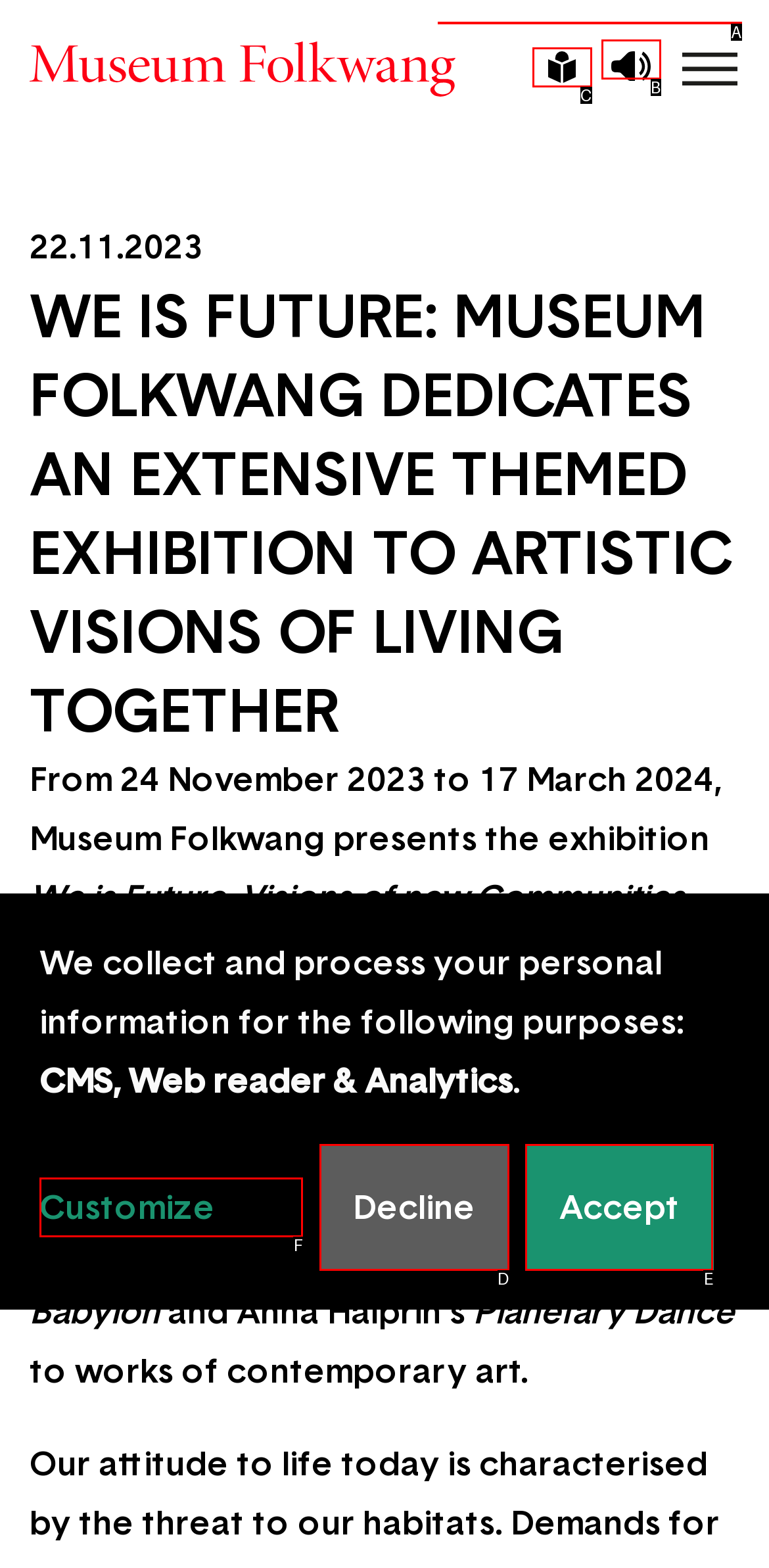Based on the description: parent_node: Read aloud
Select the letter of the corresponding UI element from the choices provided.

B